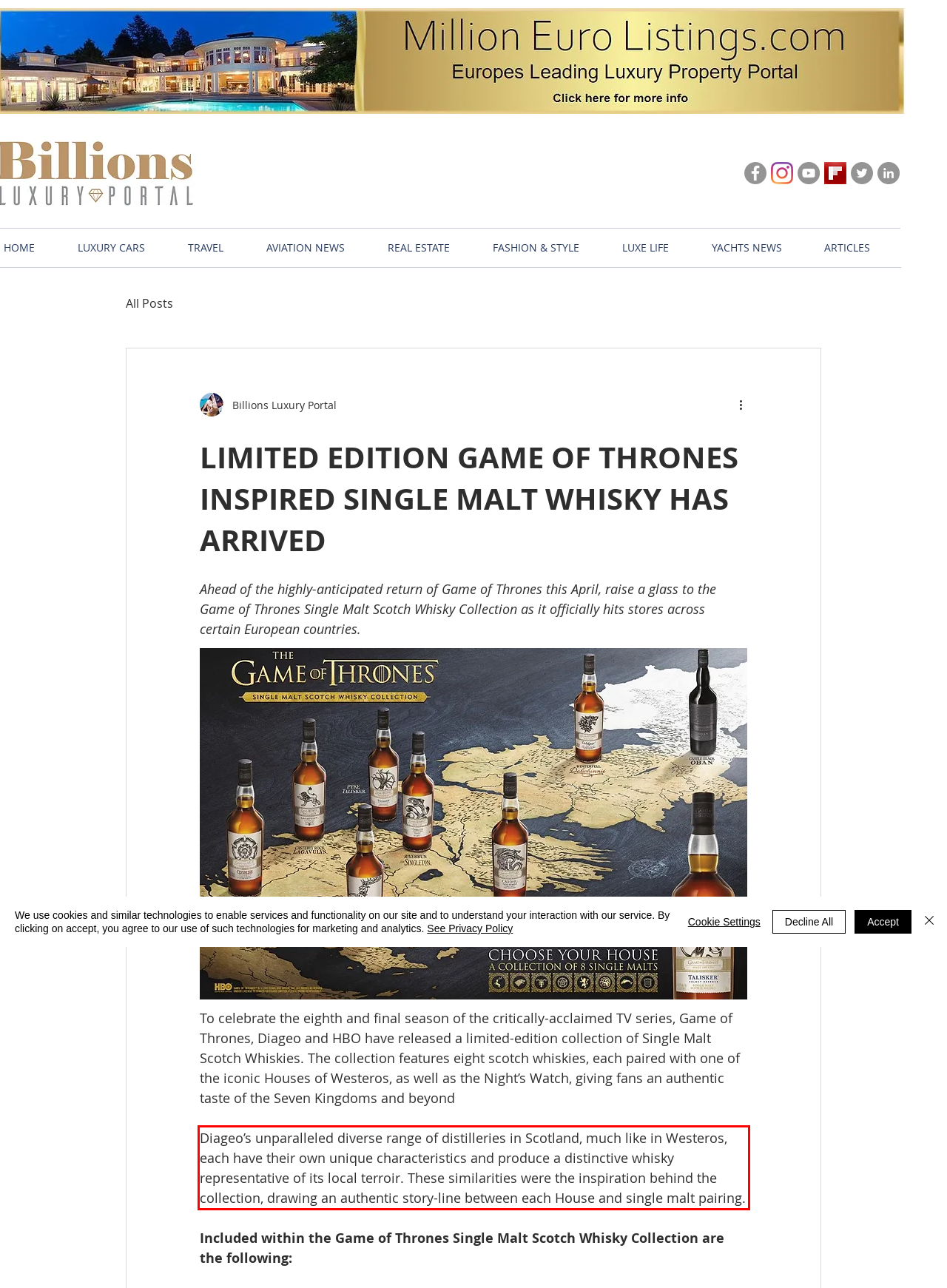Analyze the webpage screenshot and use OCR to recognize the text content in the red bounding box.

Diageo’s unparalleled diverse range of distilleries in Scotland, much like in Westeros, each have their own unique characteristics and produce a distinctive whisky representative of its local terroir. These similarities were the inspiration behind the collection, drawing an authentic story-line between each House and single malt pairing.